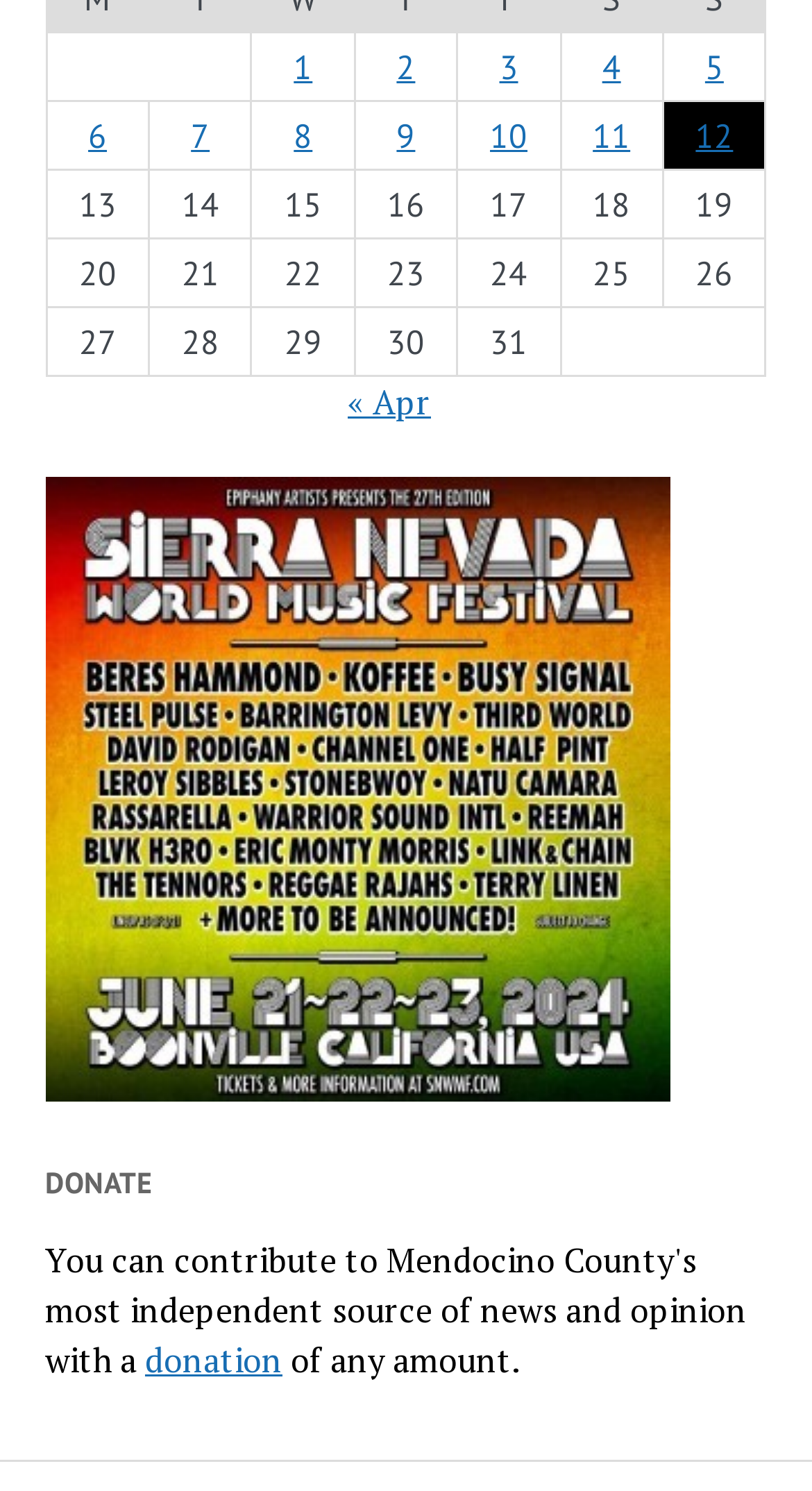Determine the bounding box coordinates in the format (top-left x, top-left y, bottom-right x, bottom-right y). Ensure all values are floating point numbers between 0 and 1. Identify the bounding box of the UI element described by: Read More

None